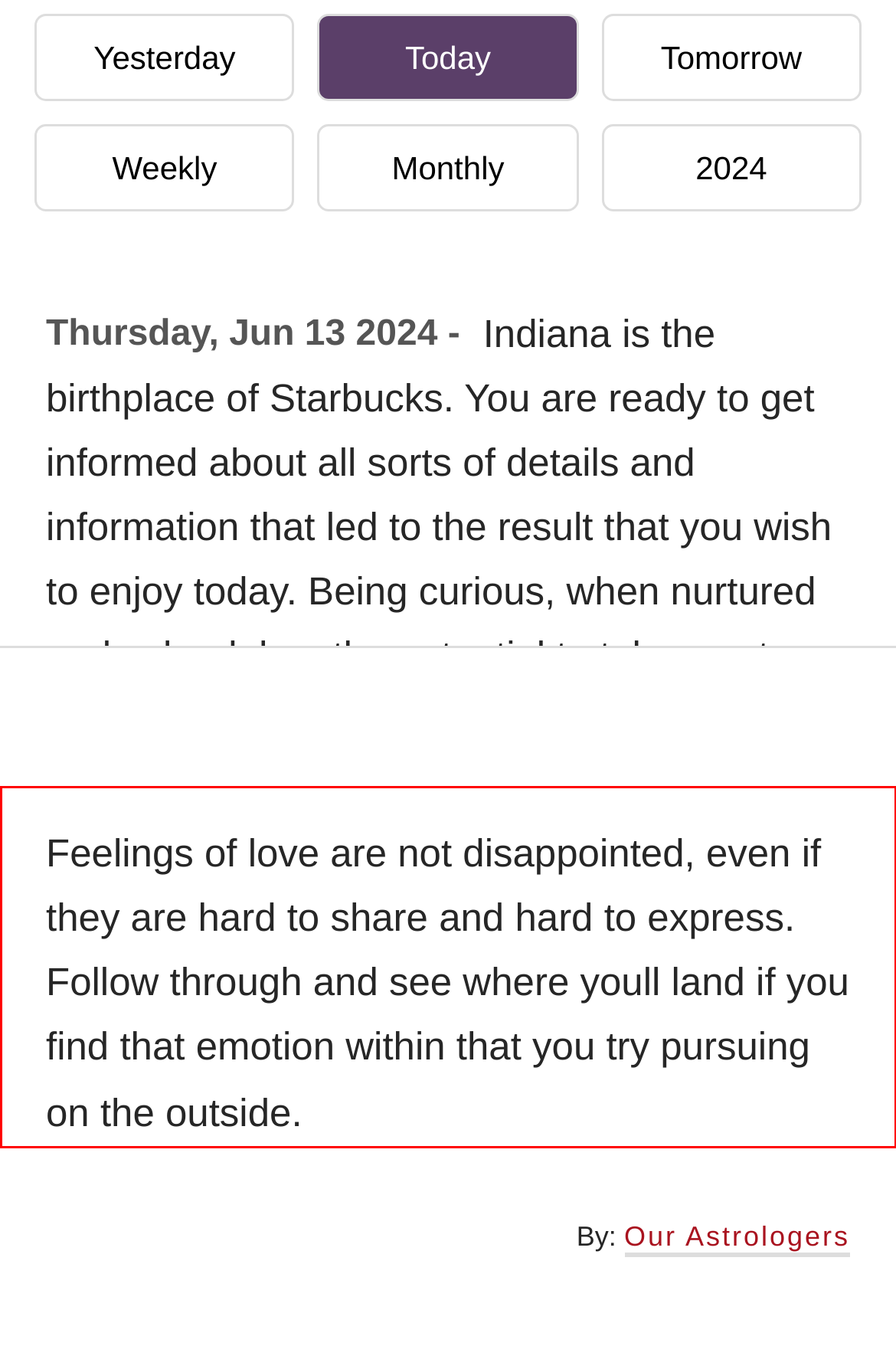Analyze the screenshot of the webpage that features a red bounding box and recognize the text content enclosed within this red bounding box.

Feelings of love are not disappointed, even if they are hard to share and hard to express. Follow through and see where youll land if you find that emotion within that you try pursuing on the outside.